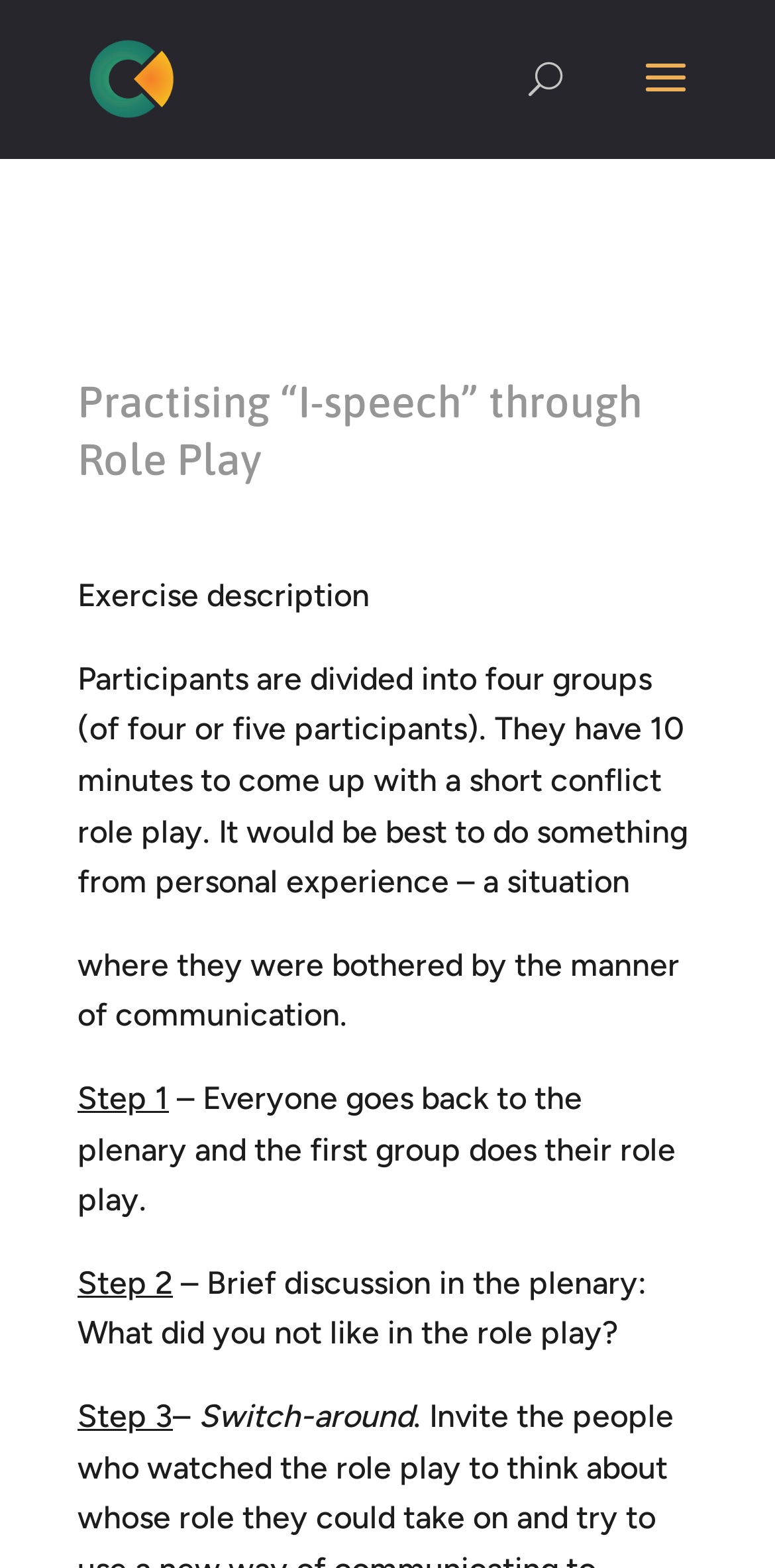Give a one-word or one-phrase response to the question: 
What is the purpose of the role play?

To practice I-speech